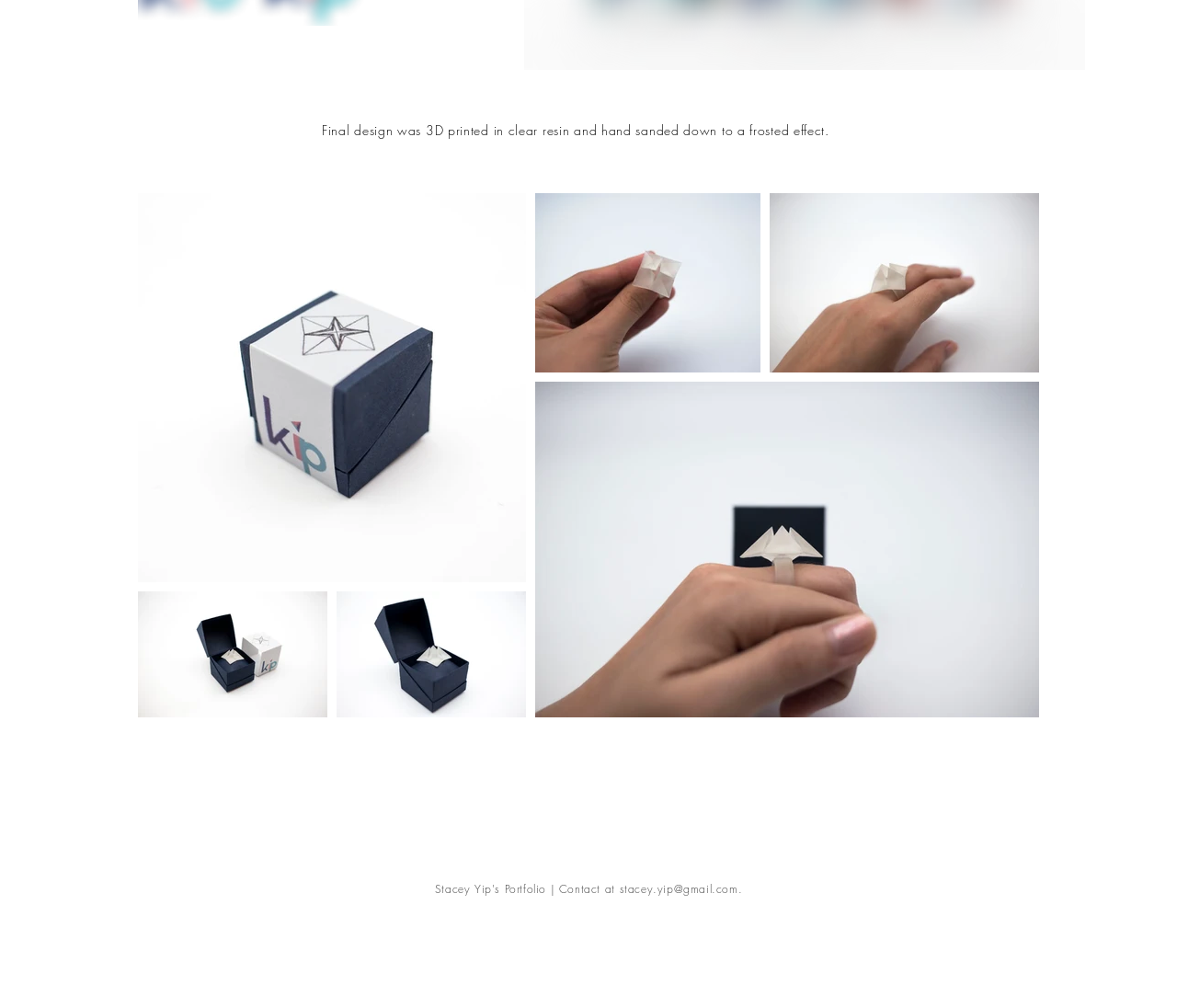Given the webpage screenshot and the description, determine the bounding box coordinates (top-left x, top-left y, bottom-right x, bottom-right y) that define the location of the UI element matching this description: aria-label="LinkedIn"

[0.466, 0.816, 0.498, 0.854]